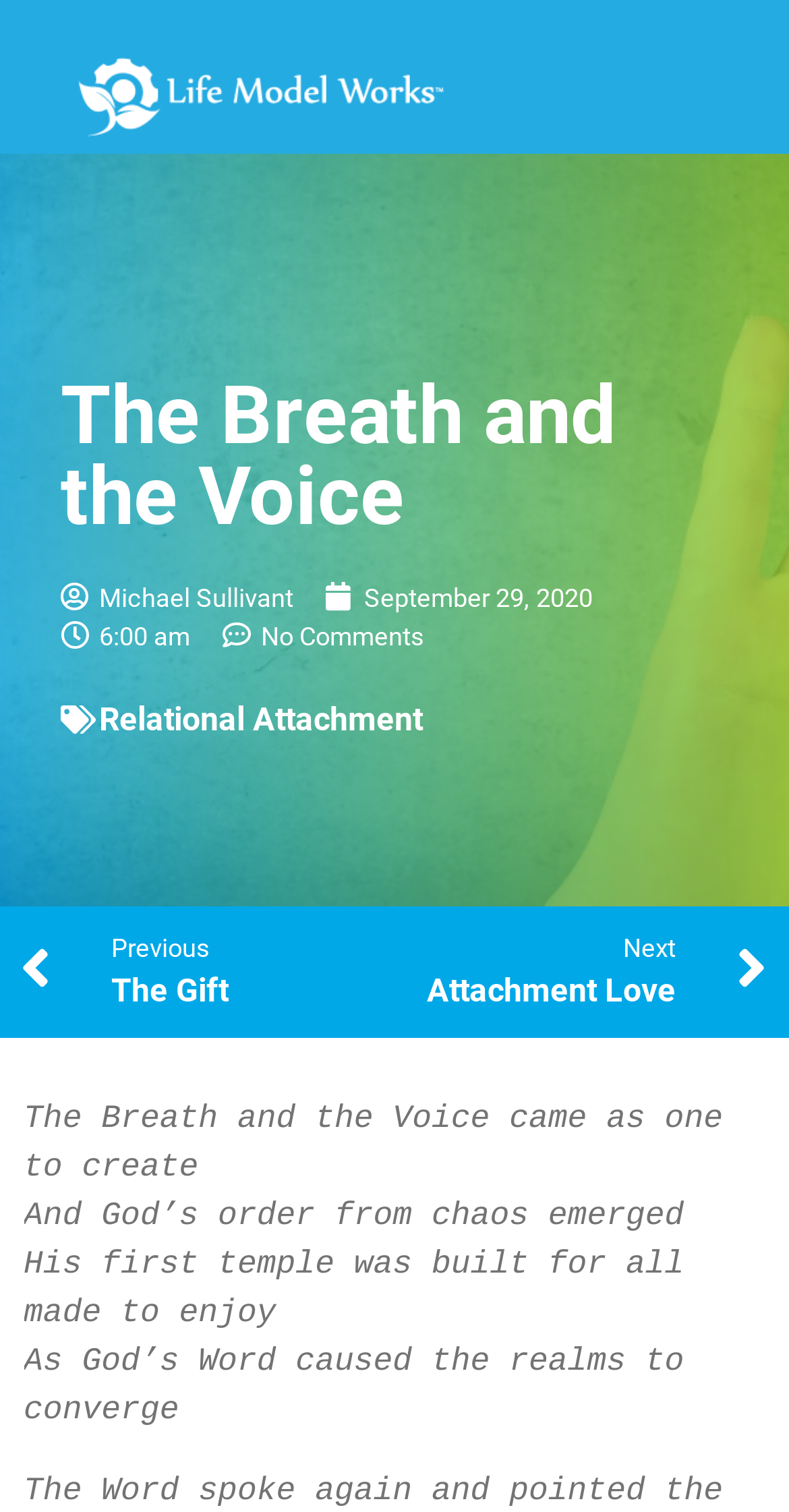What is the time of the article posting?
Answer the question in as much detail as possible.

I found the time by looking at the static text element with the text '6:00 am' which is located near the author's name and the date of the article.